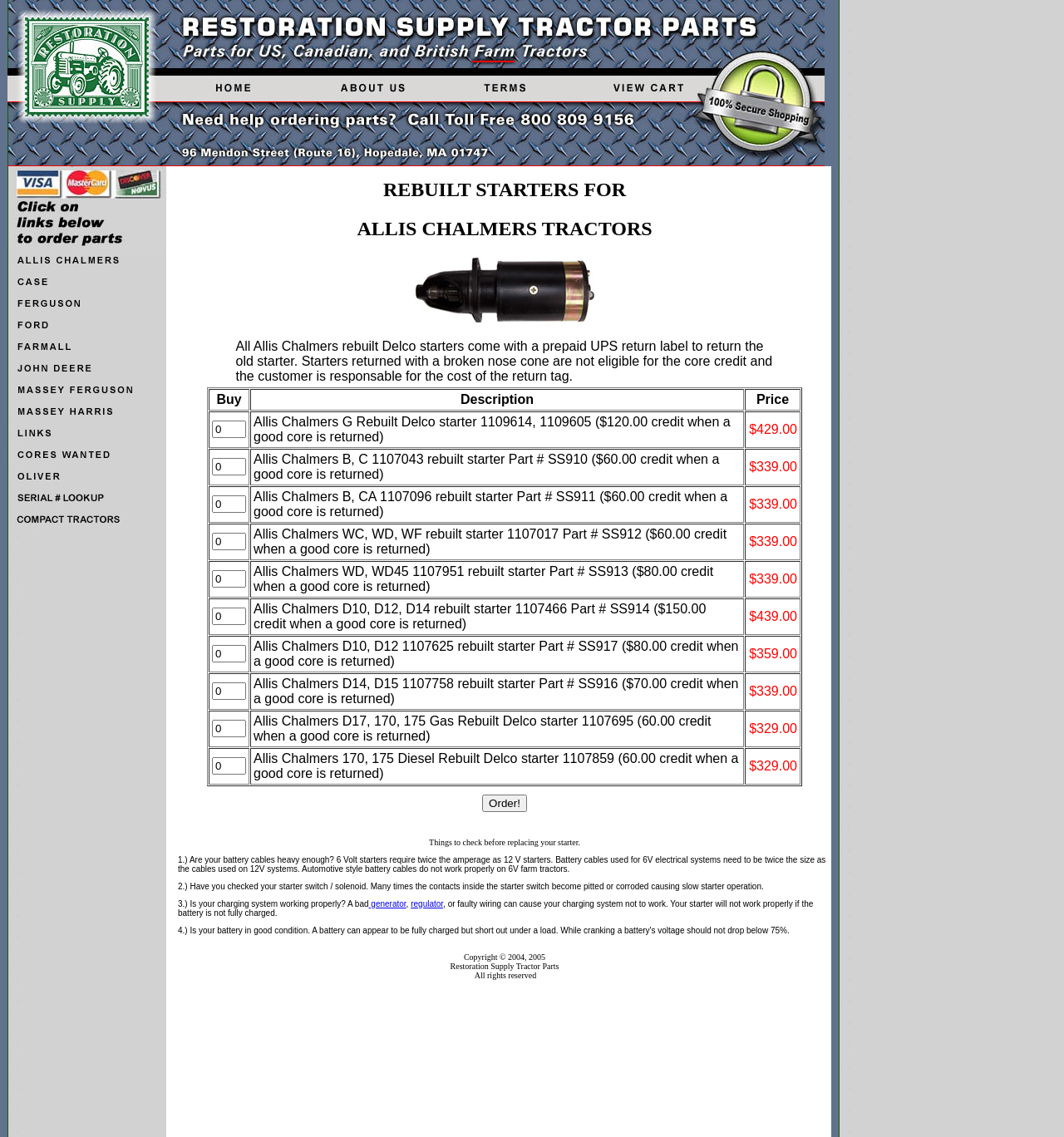Find the bounding box coordinates of the area to click in order to follow the instruction: "Click on the link to order Allis Chalmers Antique Farm Tractor Parts".

[0.0, 0.228, 0.156, 0.24]